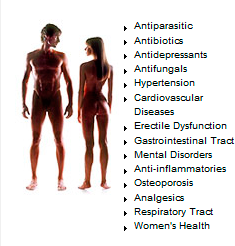What is the style of the illustration?
Could you answer the question in a detailed manner, providing as much information as possible?

The illustration is depicted in a semi-transparent style, which emphasizes the human body's musculature, showcasing the internal anatomy of the figures.